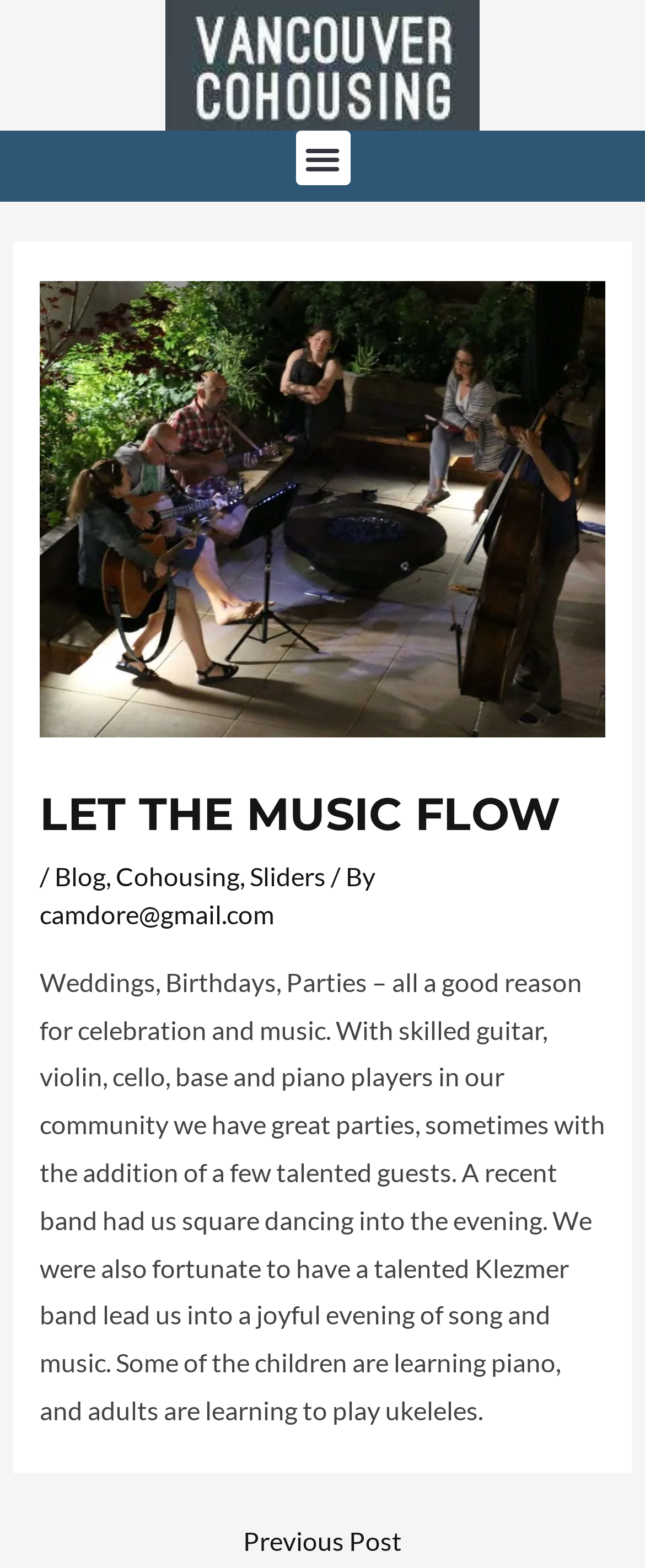What type of band is mentioned on the webpage?
Please answer the question as detailed as possible.

The webpage mentions that the community was fortunate to have a talented Klezmer band lead them into a joyful evening of song and music, indicating that a Klezmer band is one type of band that has performed at their events.